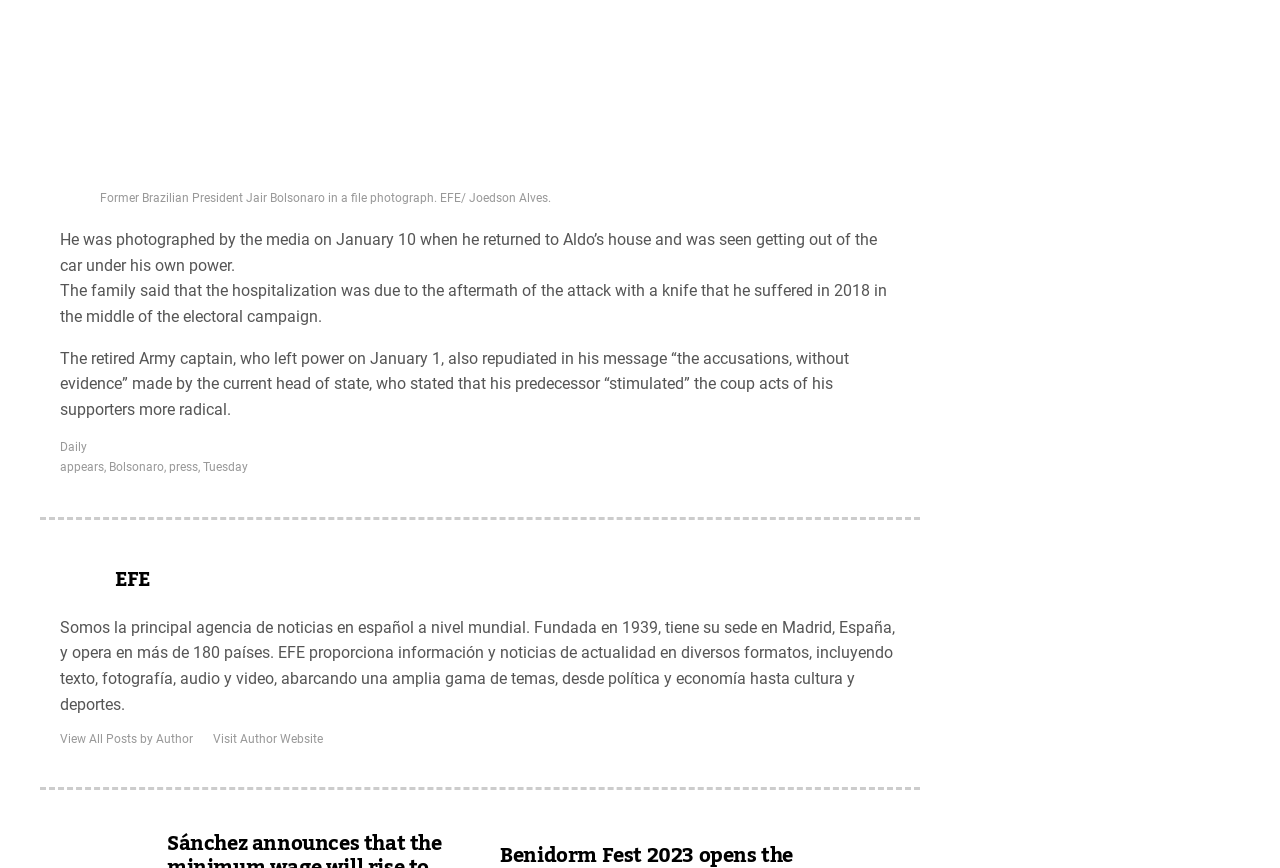Kindly determine the bounding box coordinates for the area that needs to be clicked to execute this instruction: "Read more about EFE news agency".

[0.09, 0.645, 0.117, 0.691]